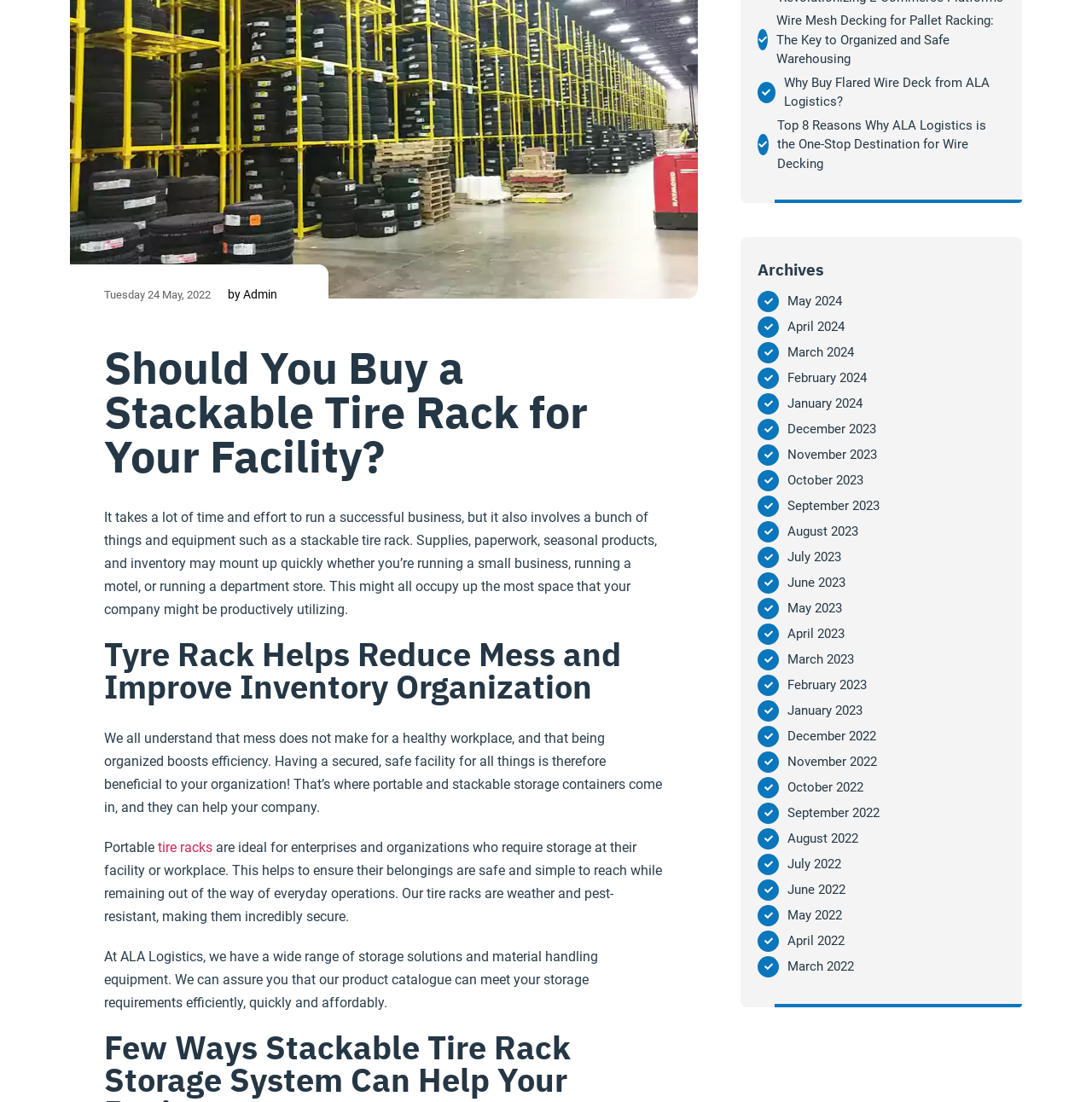Find the bounding box coordinates corresponding to the UI element with the description: "April 2024". The coordinates should be formatted as [left, top, right, bottom], with values as floats between 0 and 1.

[0.721, 0.288, 0.773, 0.306]